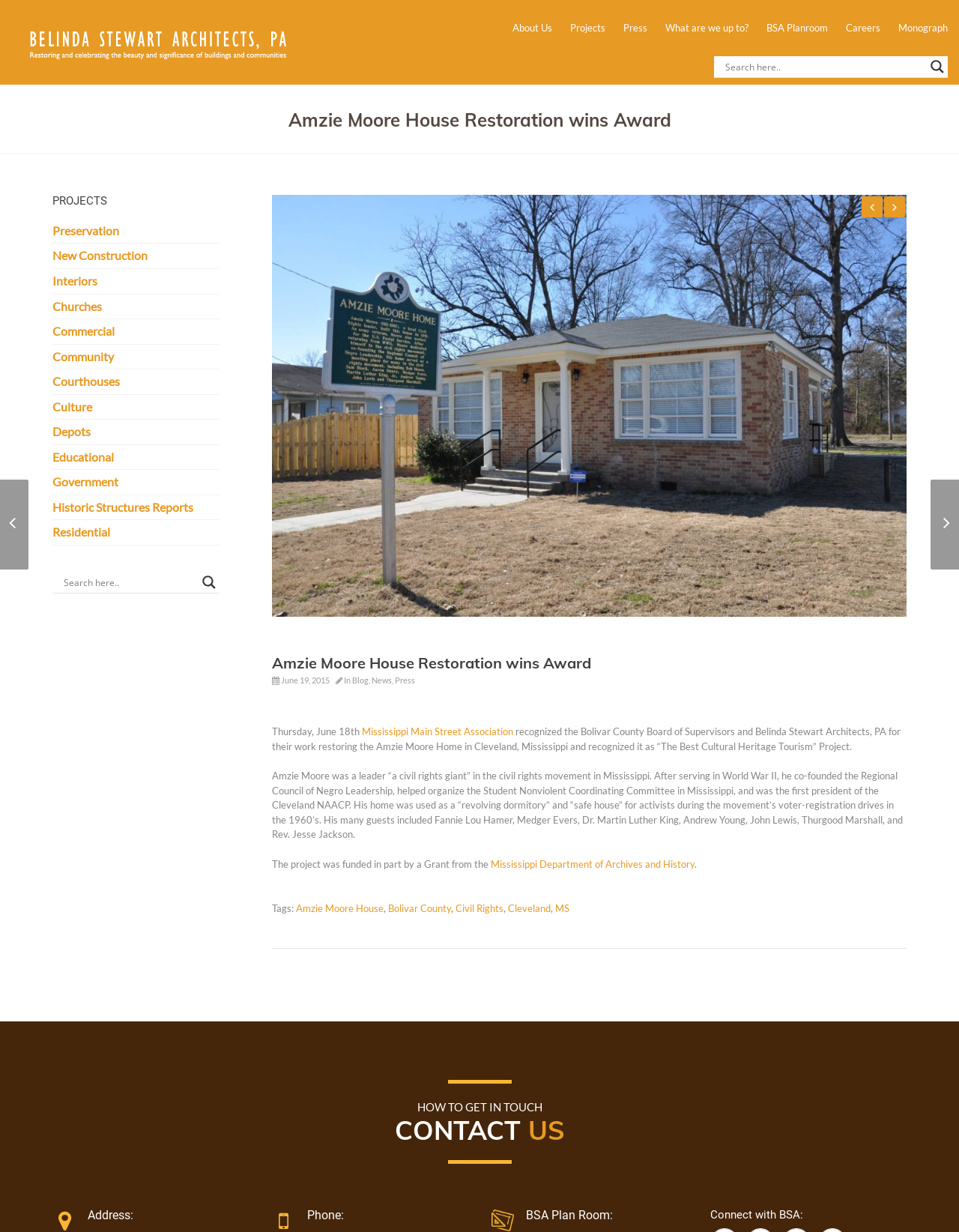Give a detailed account of the webpage.

The webpage is about Belinda Stewart Architects, with a focus on the Amzie Moore House Restoration project that won an award. At the top, there are two identical images of the Belinda Stewart Architects logo, followed by a navigation menu with links to "About Us", "Projects", "Press", "What are we up to?", "BSA Planroom", "Careers", and "Monograph". 

Below the navigation menu, there is a search form with a search input field and a magnifier button. On the left side, there is a heading "PROJECTS" with links to various project categories, such as "Preservation", "New Construction", and "Historic Structures Reports". 

The main content area is divided into two sections. The left section has a heading "Amzie Moore House Restoration wins Award" and a brief article about the project, including images and links to related articles. The article describes the Amzie Moore House Restoration project, which won an award from the Mississippi Main Street Association, and provides information about Amzie Moore's role in the civil rights movement.

The right section has a search form and a button, followed by a list of links to related articles and a "Previous" and "Next" navigation button. Below this, there is a header with the title "Amzie Moore House Restoration wins Award" and a brief summary of the article. 

Further down, there is a section with a heading "CONTACT US" and a separator line, followed by a static text "HOW TO GET IN TOUCH". At the very bottom, there is another separator line and a layout table with an image of Eupora High School Landmarks.